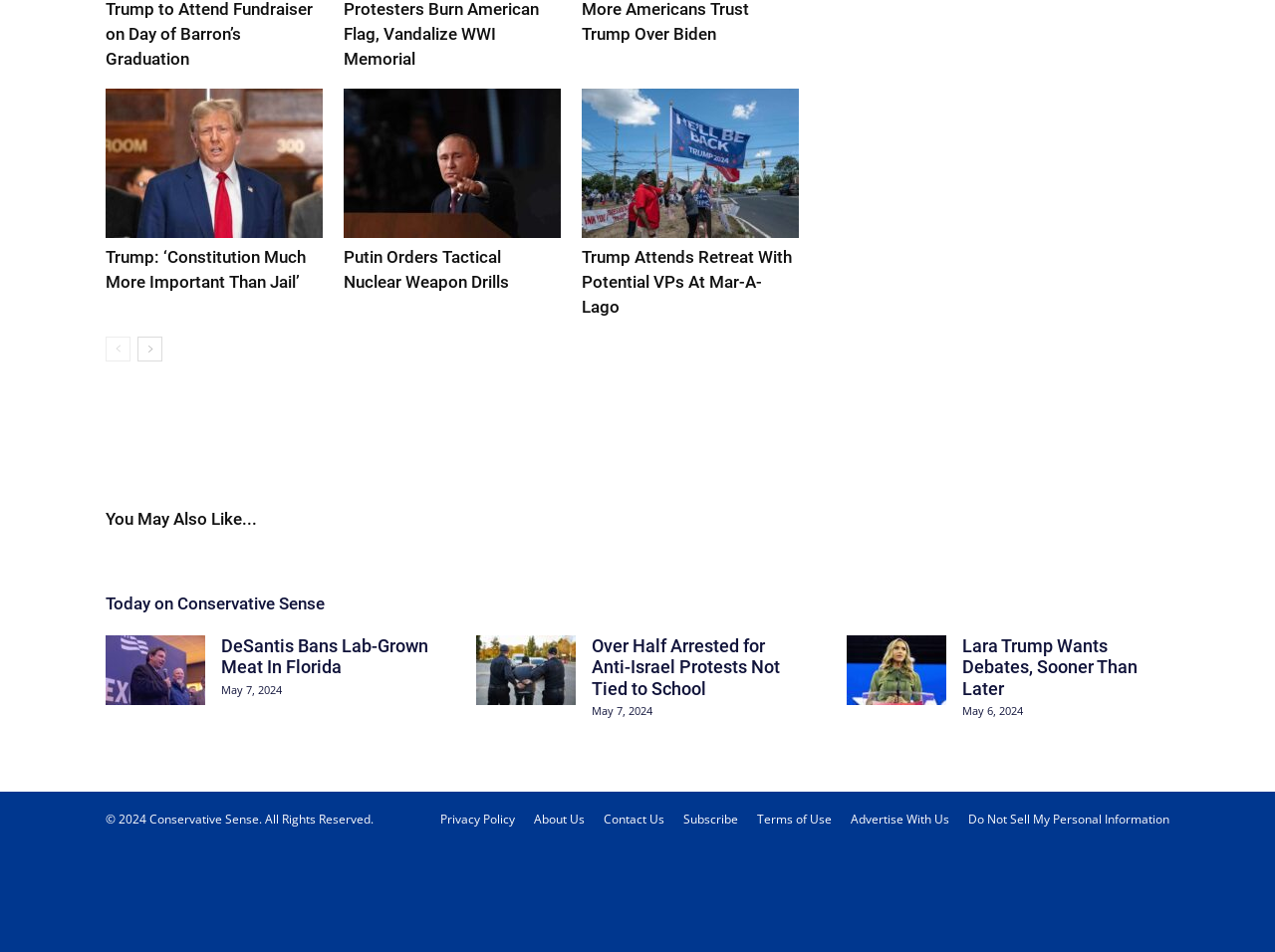How many news articles are displayed on this page?
Please look at the screenshot and answer in one word or a short phrase.

6